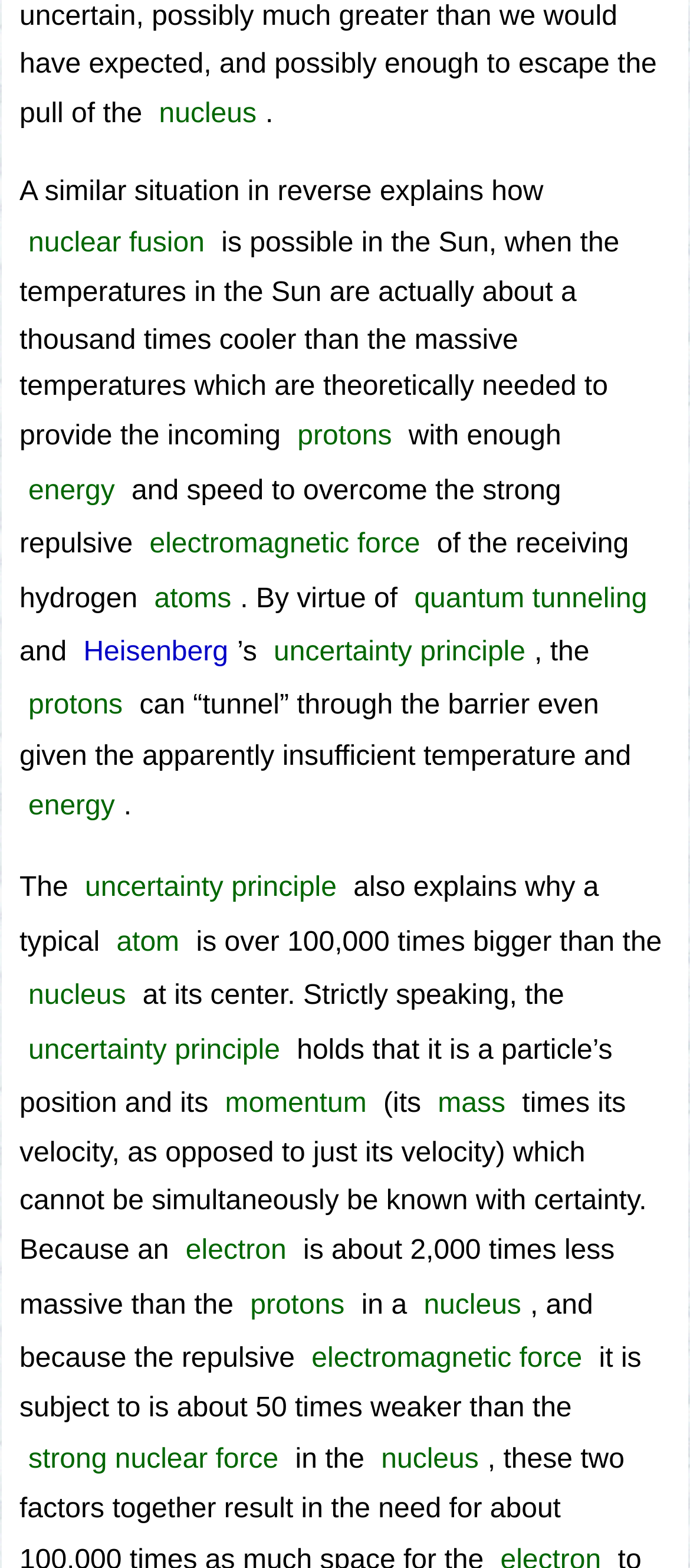What is the topic of the text?
Using the picture, provide a one-word or short phrase answer.

Nuclear fusion